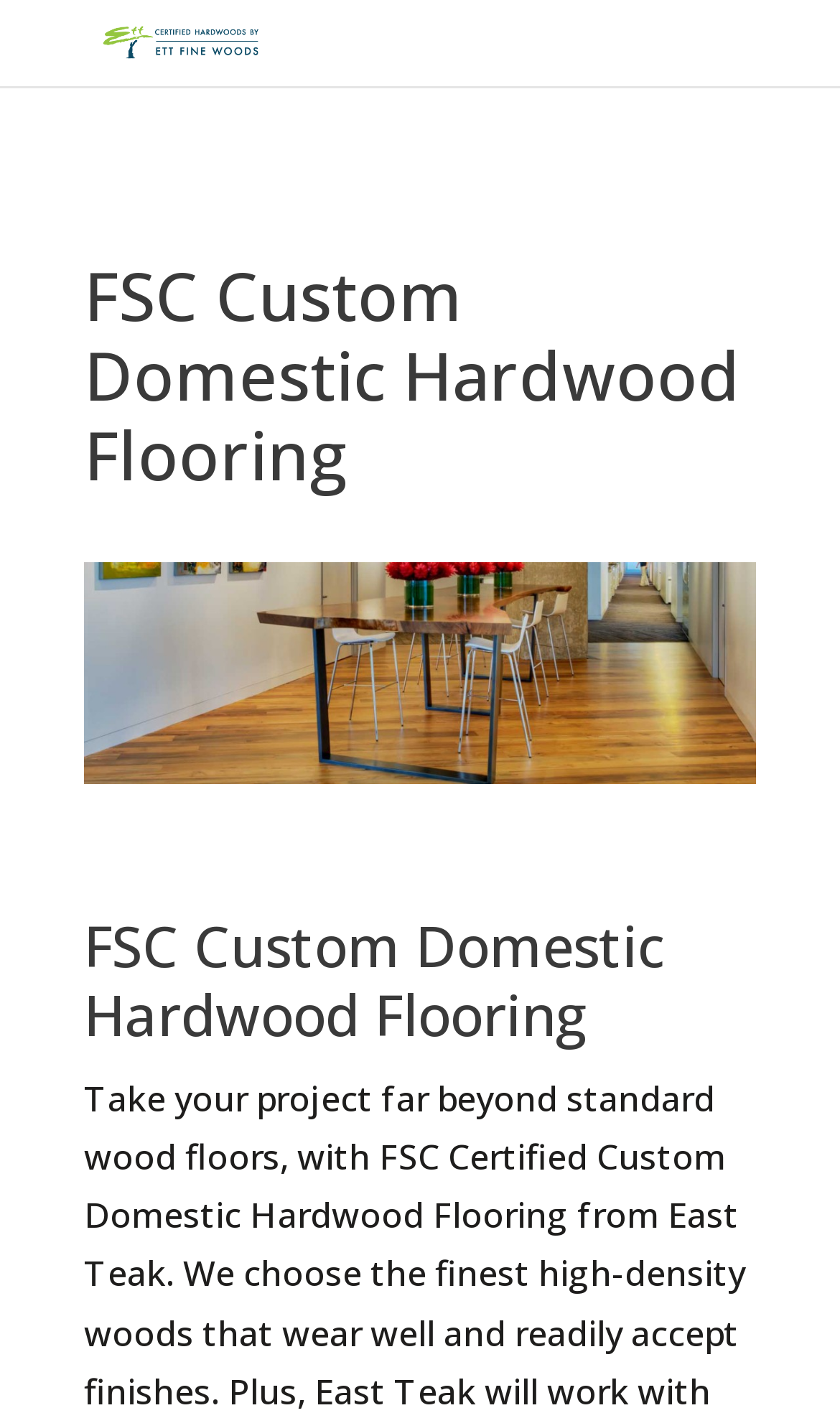Please determine the heading text of this webpage.

FSC Custom Domestic Hardwood Flooring